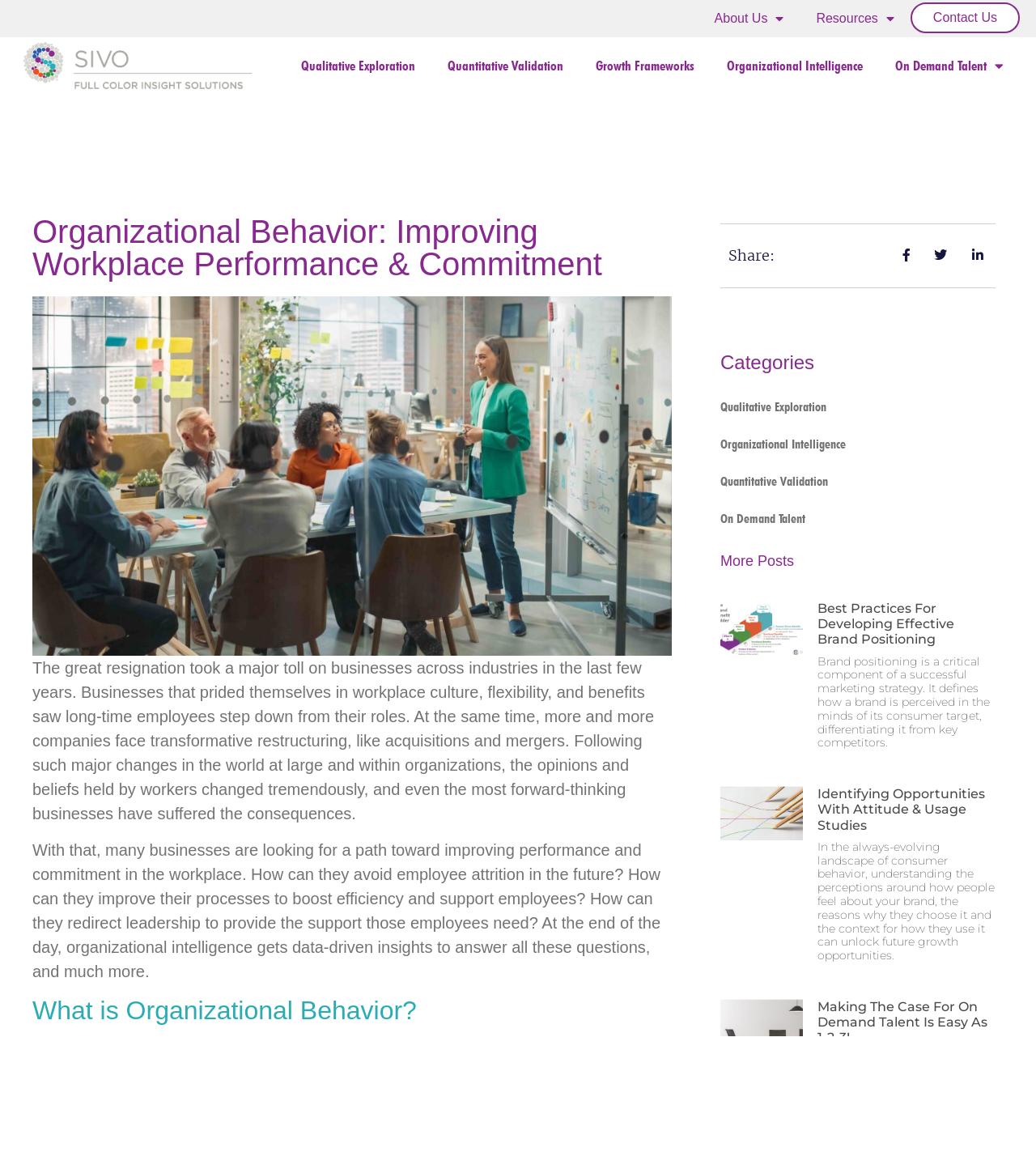What is the main topic of this webpage?
Answer with a single word or short phrase according to what you see in the image.

Organizational Behavior